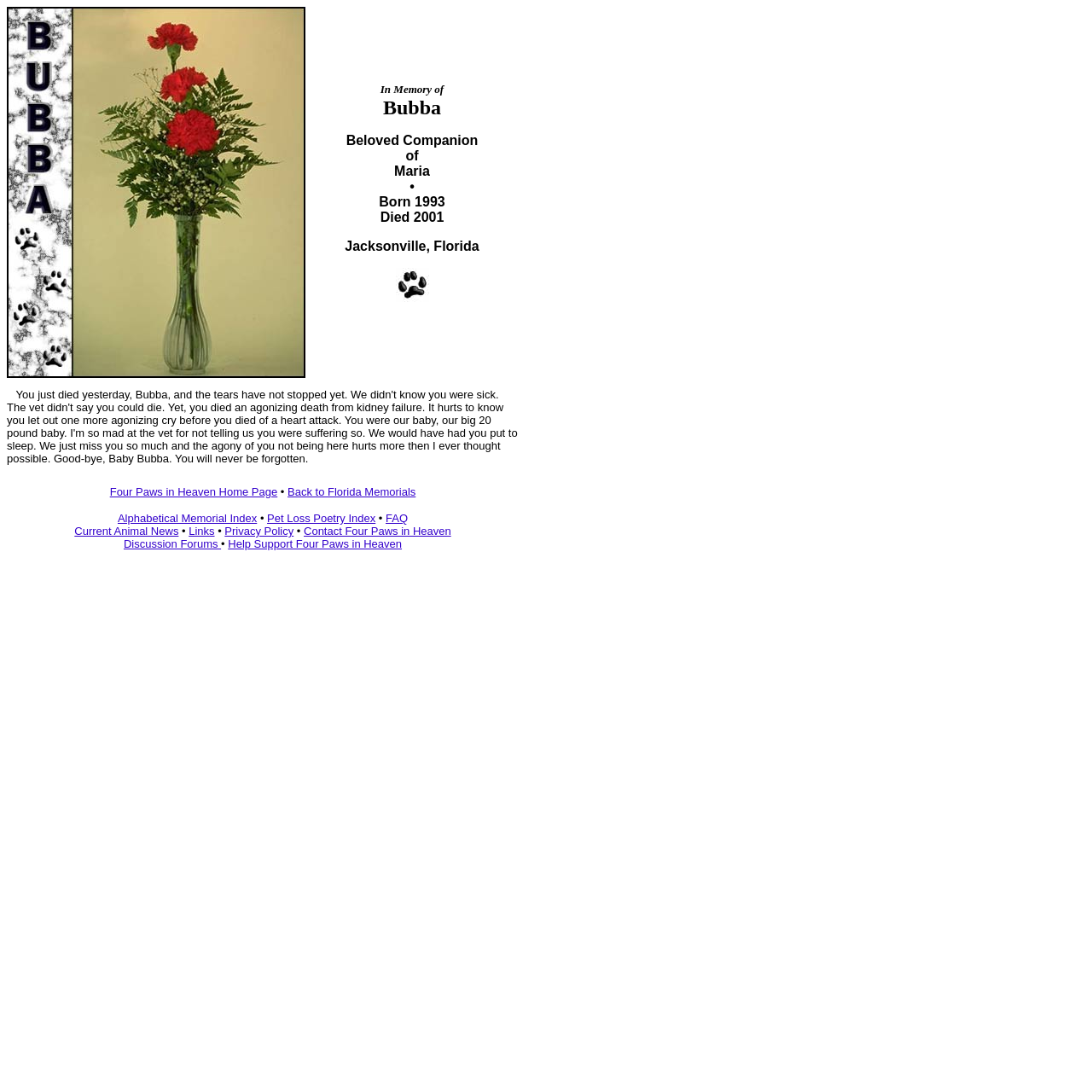Determine the bounding box coordinates of the region to click in order to accomplish the following instruction: "View the memorial of Bubba". Provide the coordinates as four float numbers between 0 and 1, specifically [left, top, right, bottom].

[0.006, 0.006, 0.28, 0.346]